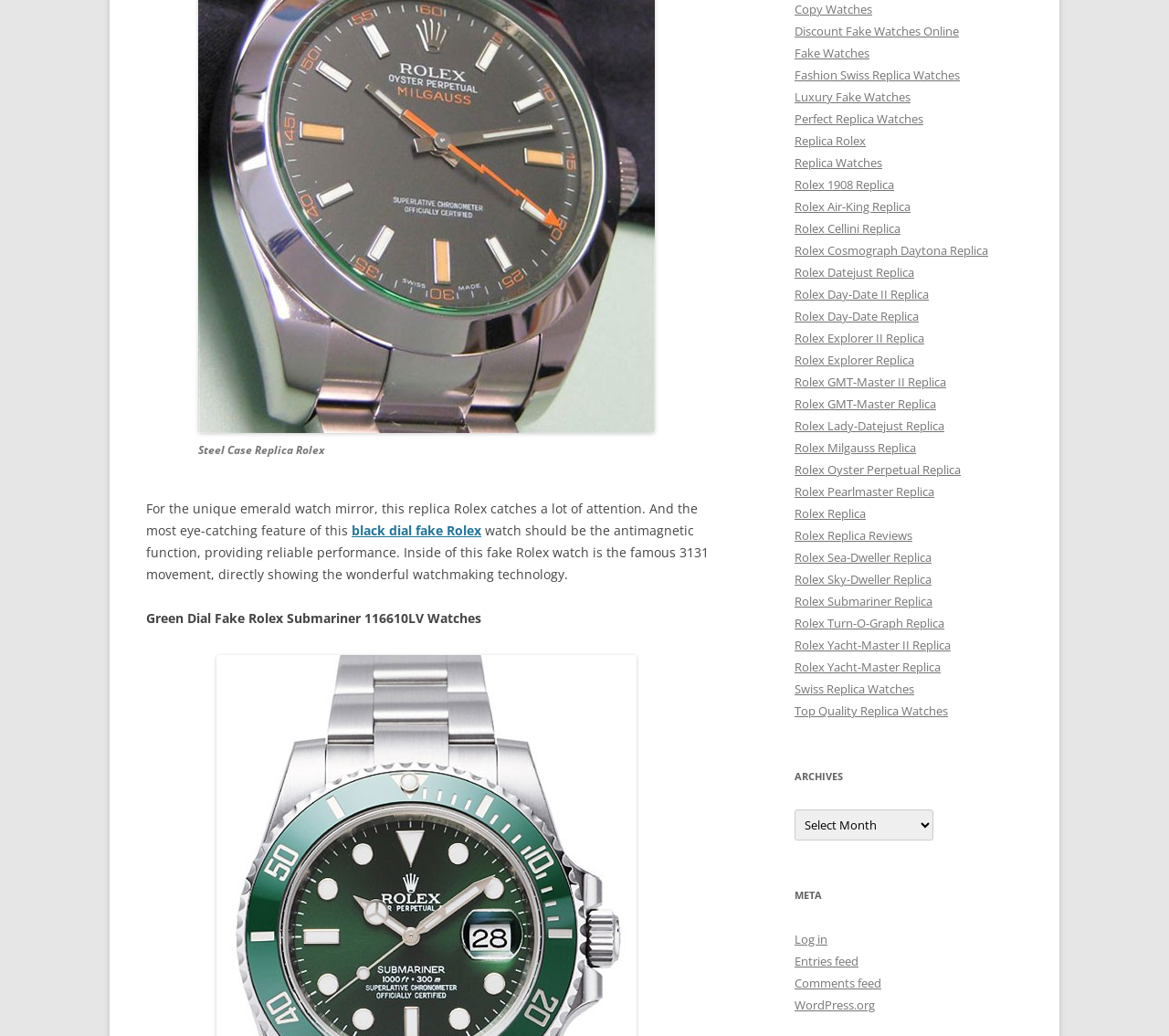Specify the bounding box coordinates of the region I need to click to perform the following instruction: "Select an option from the 'Archives' combobox". The coordinates must be four float numbers in the range of 0 to 1, i.e., [left, top, right, bottom].

[0.68, 0.782, 0.798, 0.812]